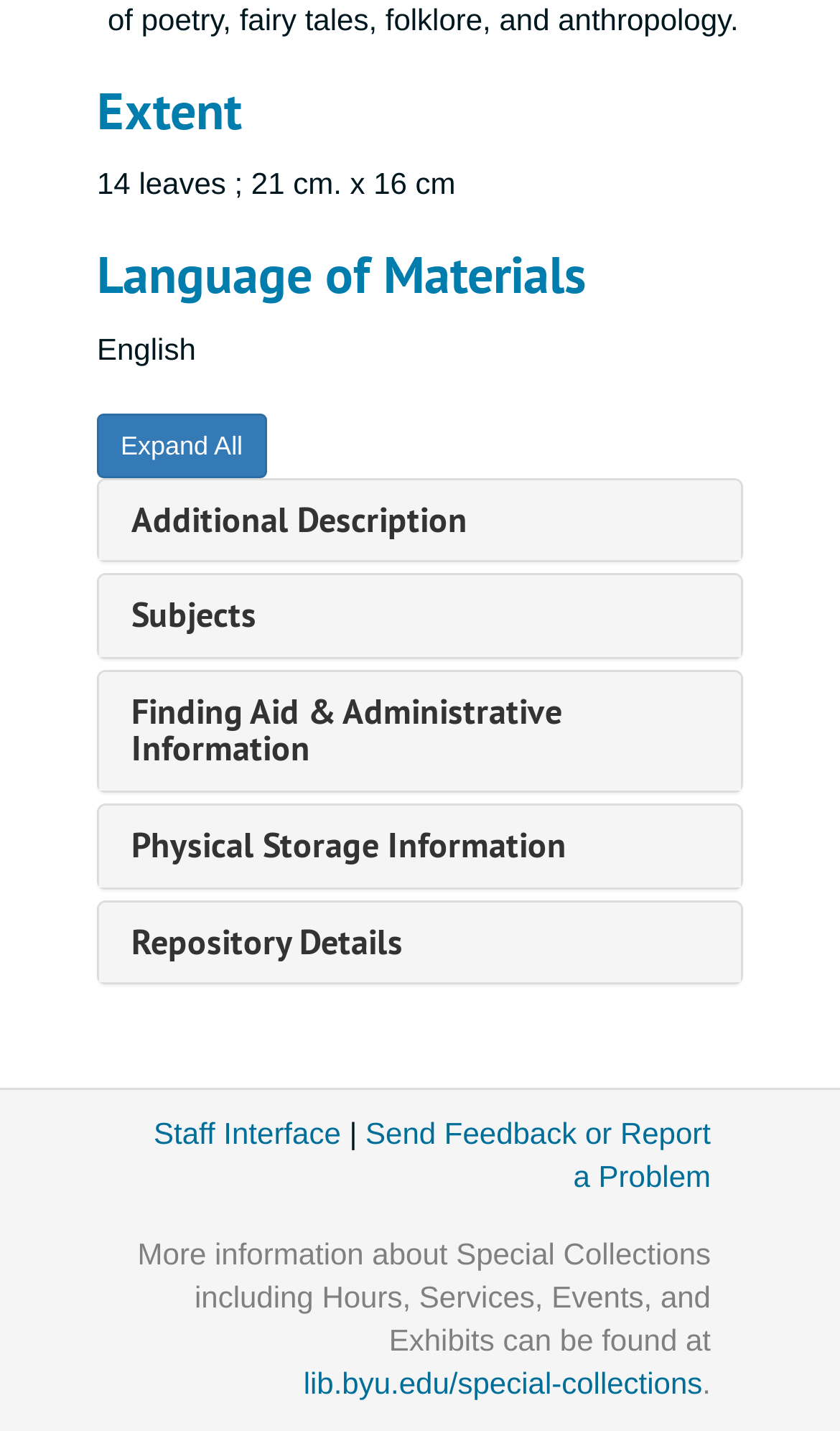Determine the bounding box coordinates of the region that needs to be clicked to achieve the task: "Visit special collections website".

[0.361, 0.955, 0.836, 0.979]